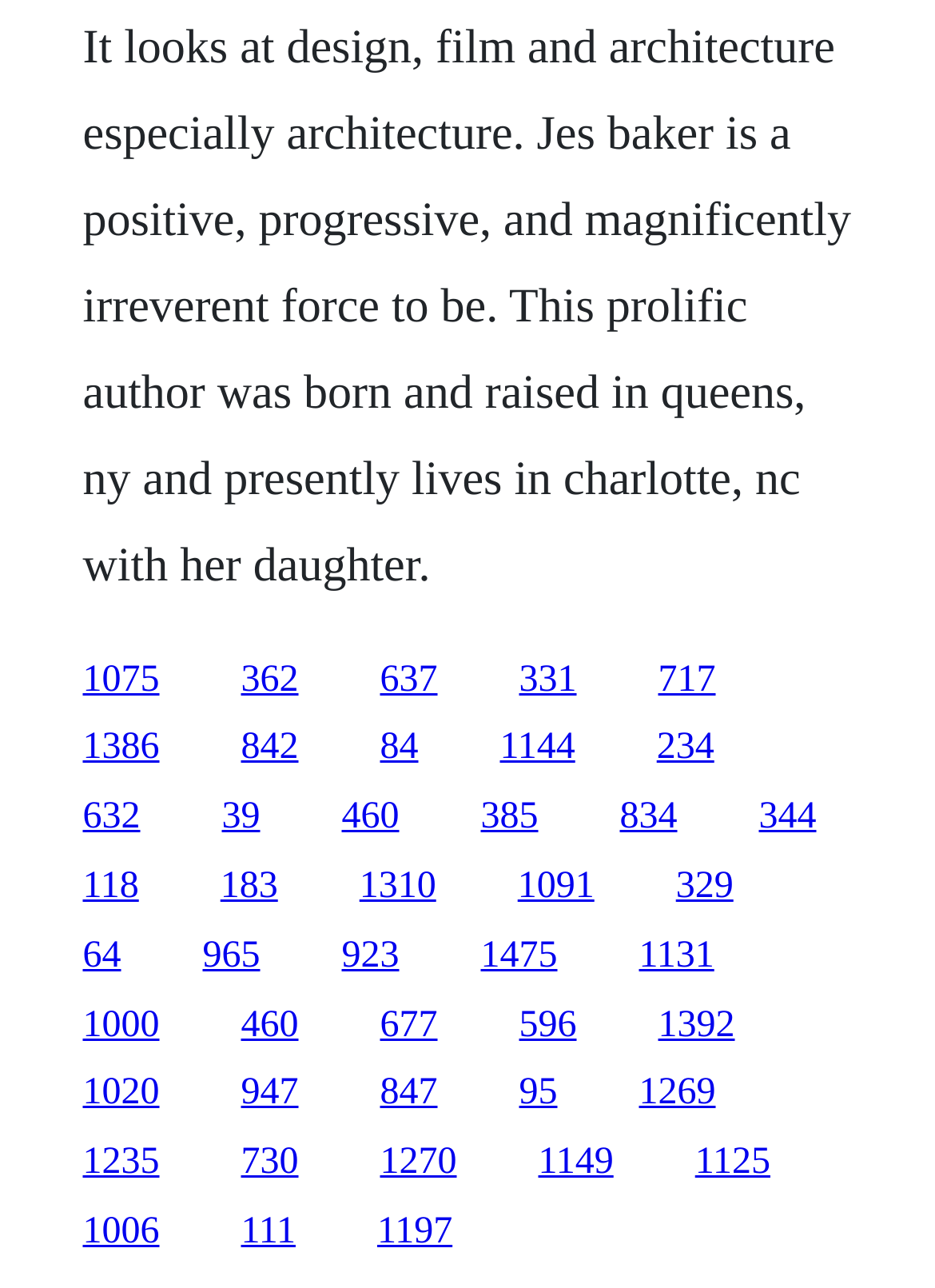Predict the bounding box coordinates of the area that should be clicked to accomplish the following instruction: "follow the twenty-first link". The bounding box coordinates should consist of four float numbers between 0 and 1, i.e., [left, top, right, bottom].

[0.384, 0.672, 0.466, 0.704]